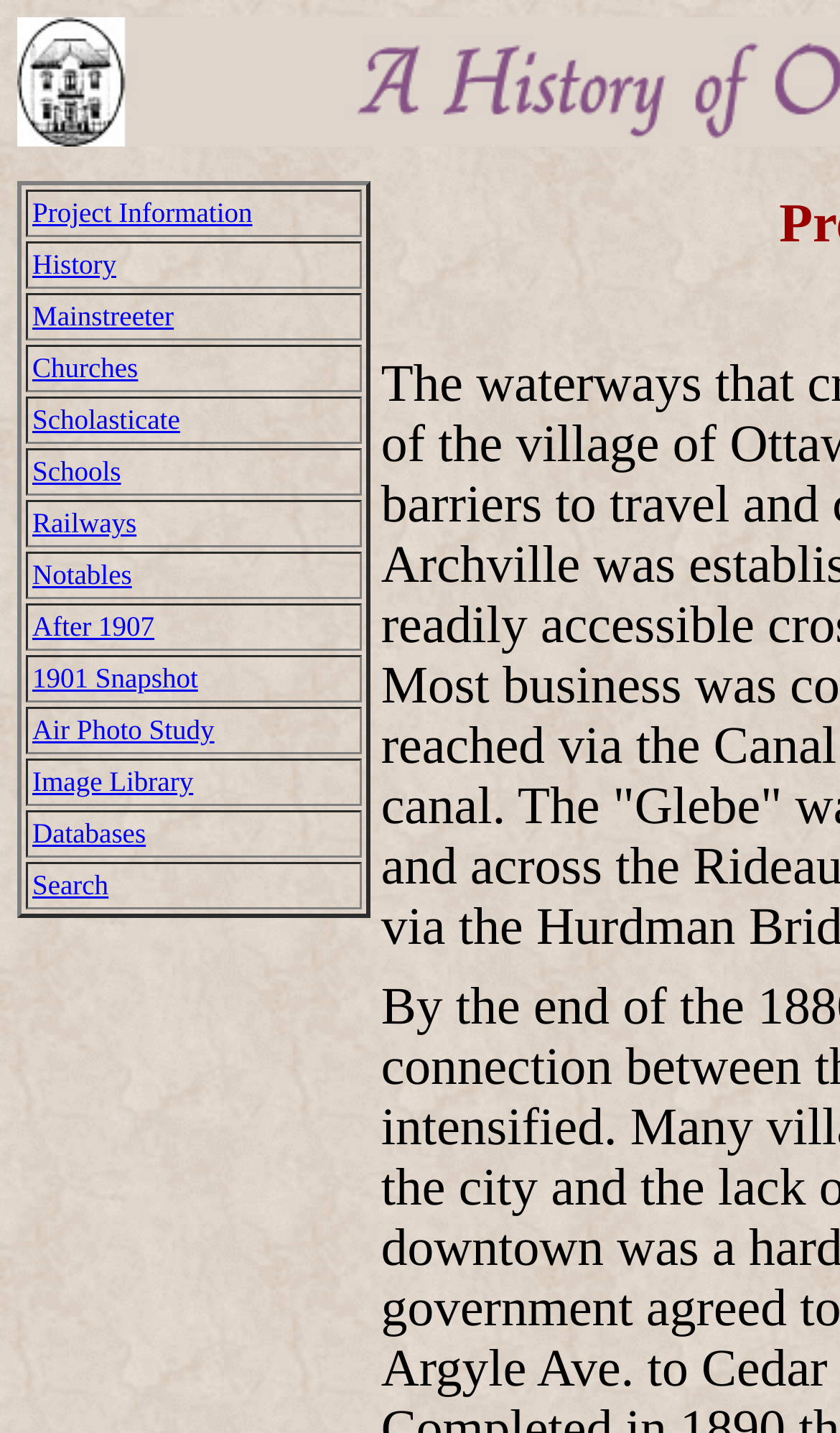Identify the bounding box coordinates for the element that needs to be clicked to fulfill this instruction: "Search the database". Provide the coordinates in the format of four float numbers between 0 and 1: [left, top, right, bottom].

[0.038, 0.606, 0.129, 0.629]